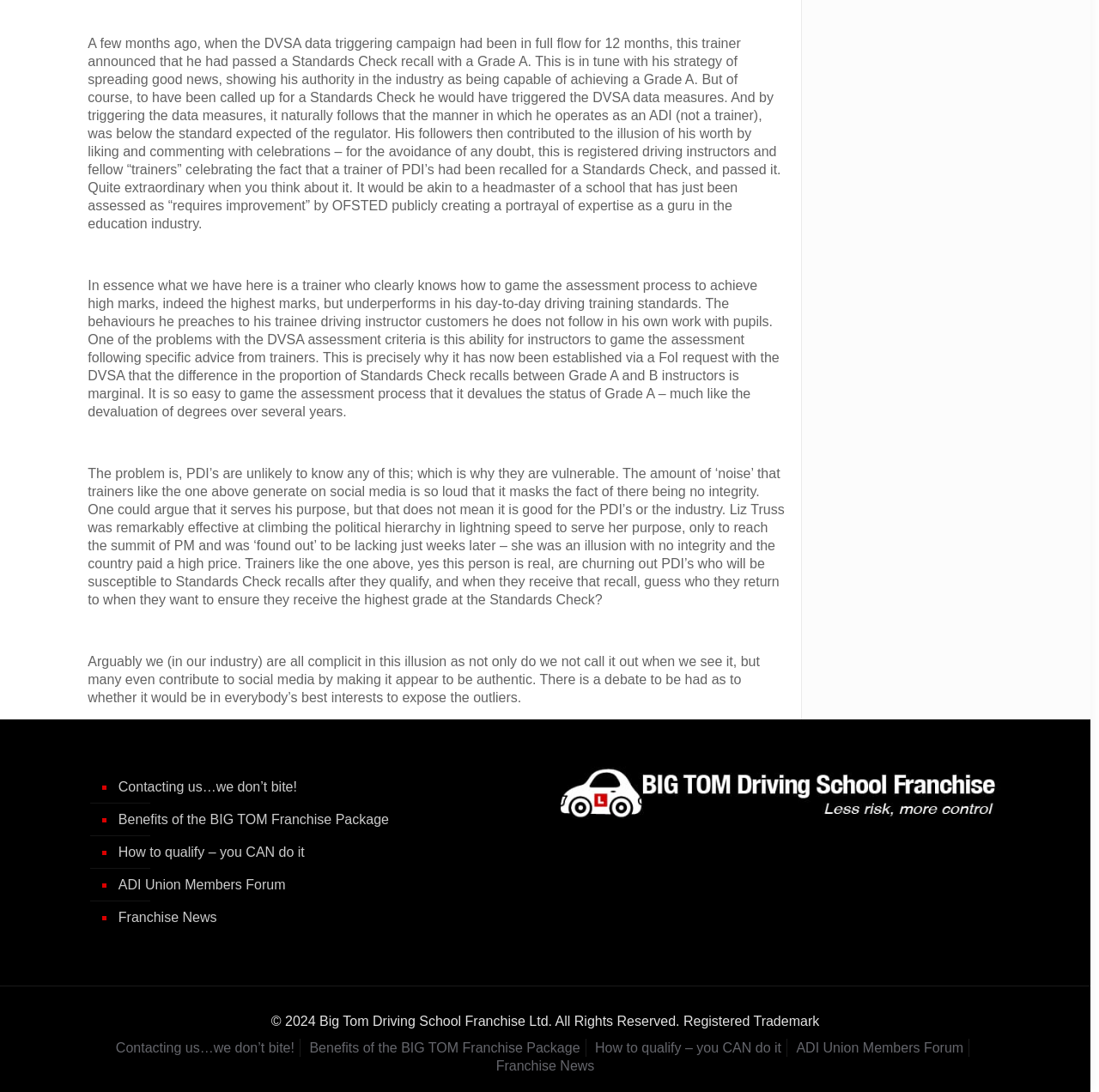Find the bounding box coordinates for the area that must be clicked to perform this action: "Click on 'How to qualify – you CAN do it' link".

[0.105, 0.766, 0.48, 0.796]